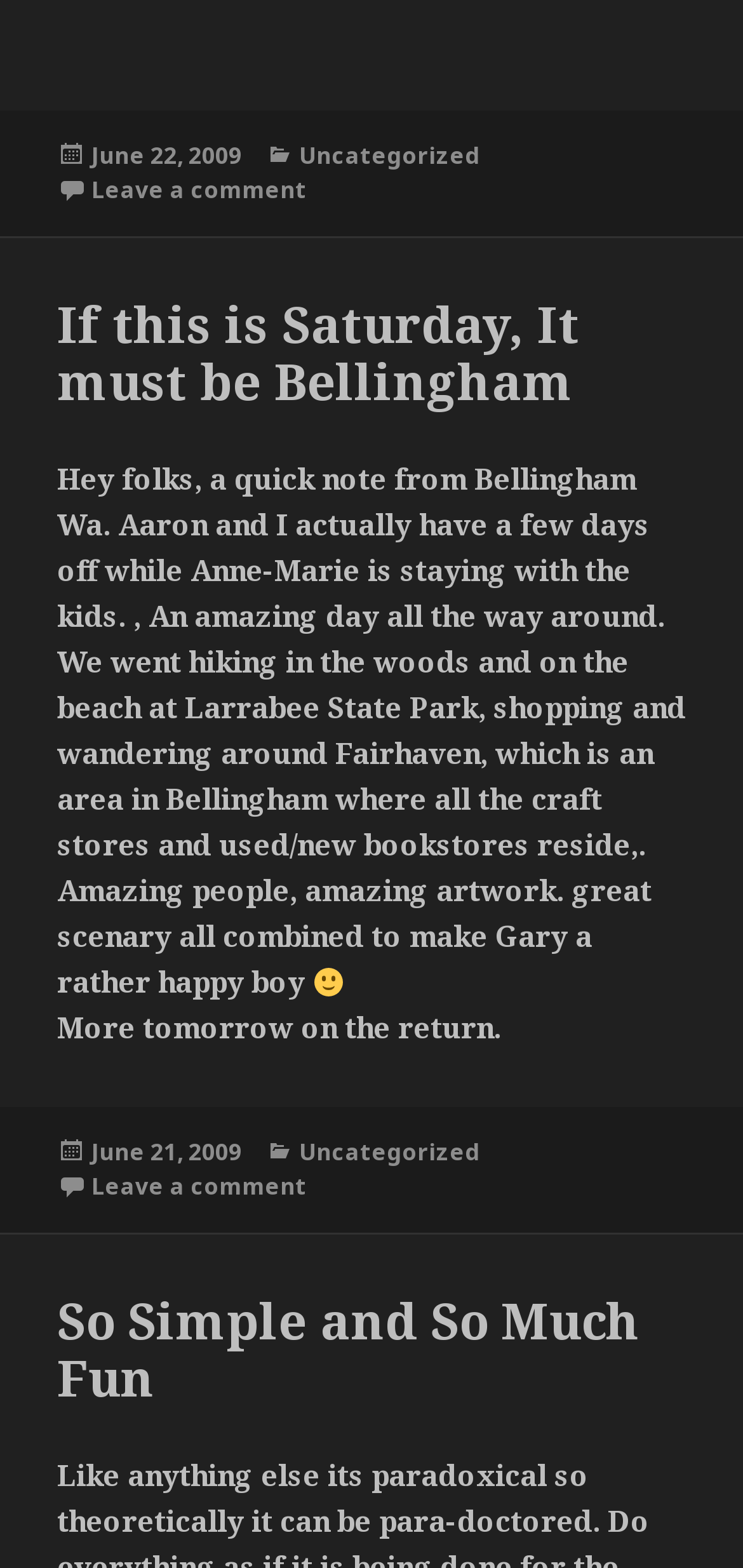Could you highlight the region that needs to be clicked to execute the instruction: "Click the logo of A Digital Publication"?

None